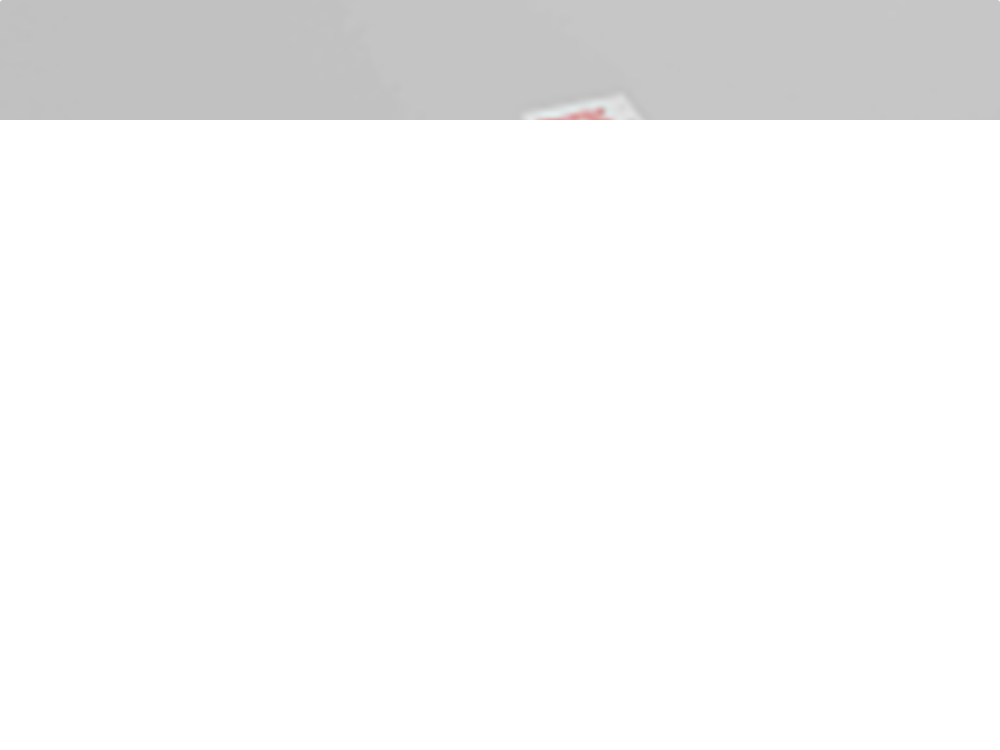What effect adds depth to the mockup?
From the image, respond with a single word or phrase.

Subtle shadow